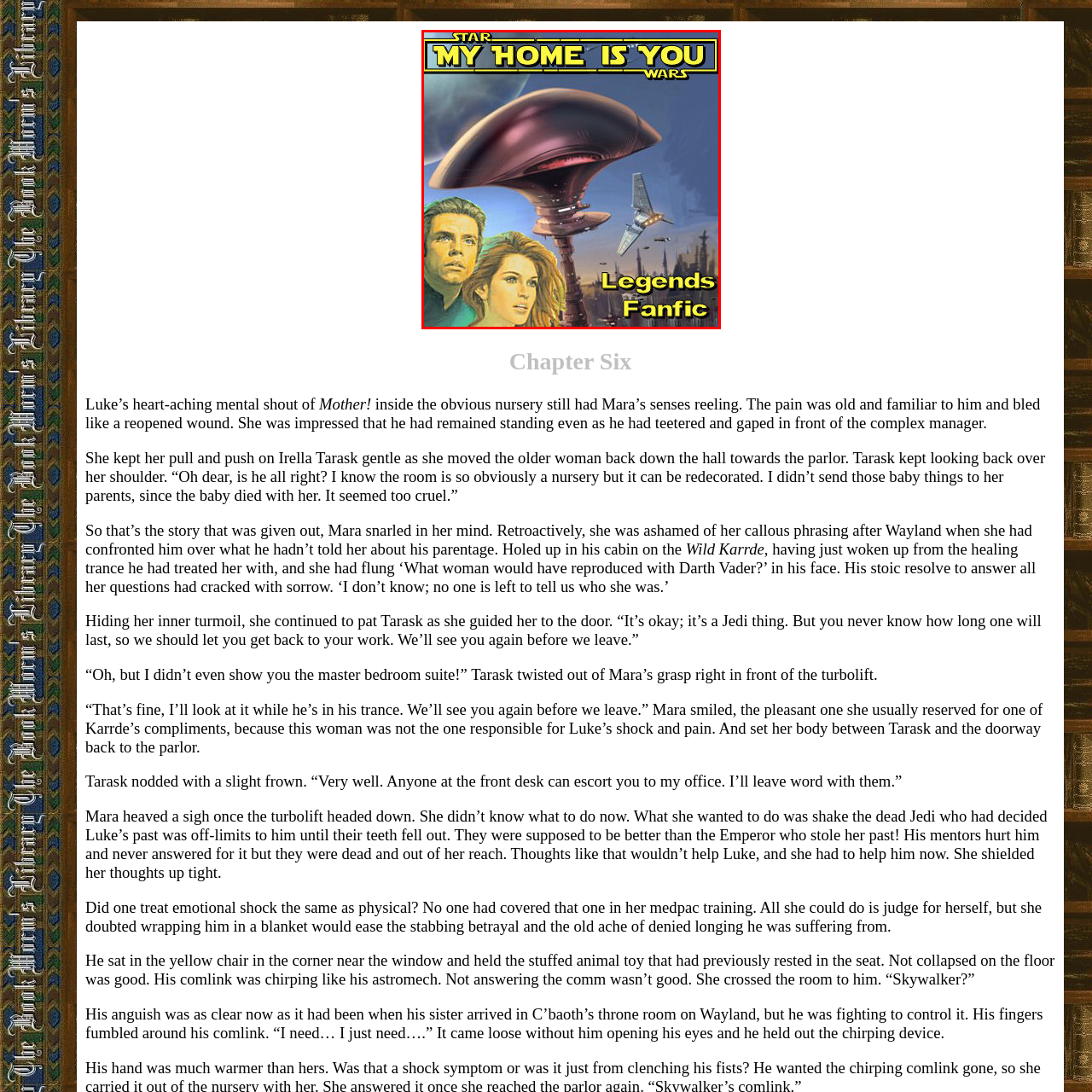Elaborate on the details of the image that is highlighted by the red boundary.

The image features a captivating cover for the fanfiction titled "My Home Is You," which is set in the Star Wars universe. Dominating the foreground are two characters, portrayed with a sense of intrigue and emotion; a man and a woman, each exhibiting a strong connection to the narrative. Behind them, an imposing, futuristic structure rises prominently, showcasing a smooth, metallic surface and dramatic curves, hinting at the advanced technology typical of the Star Wars galaxy. Accompanying this structure is a sleek starship, soaring through a tranquil, blue sky, contributing to the overall atmosphere of exploration and adventure. The title "My Home Is You" is emblazoned at the top, framed by the iconic Star Wars logo, while the words "Legends Fanfic" indicate its status within the expansive Star Wars storytelling universe. This cover art encapsulates the blend of personal journey and epic sci-fi elements that define the story's themes.